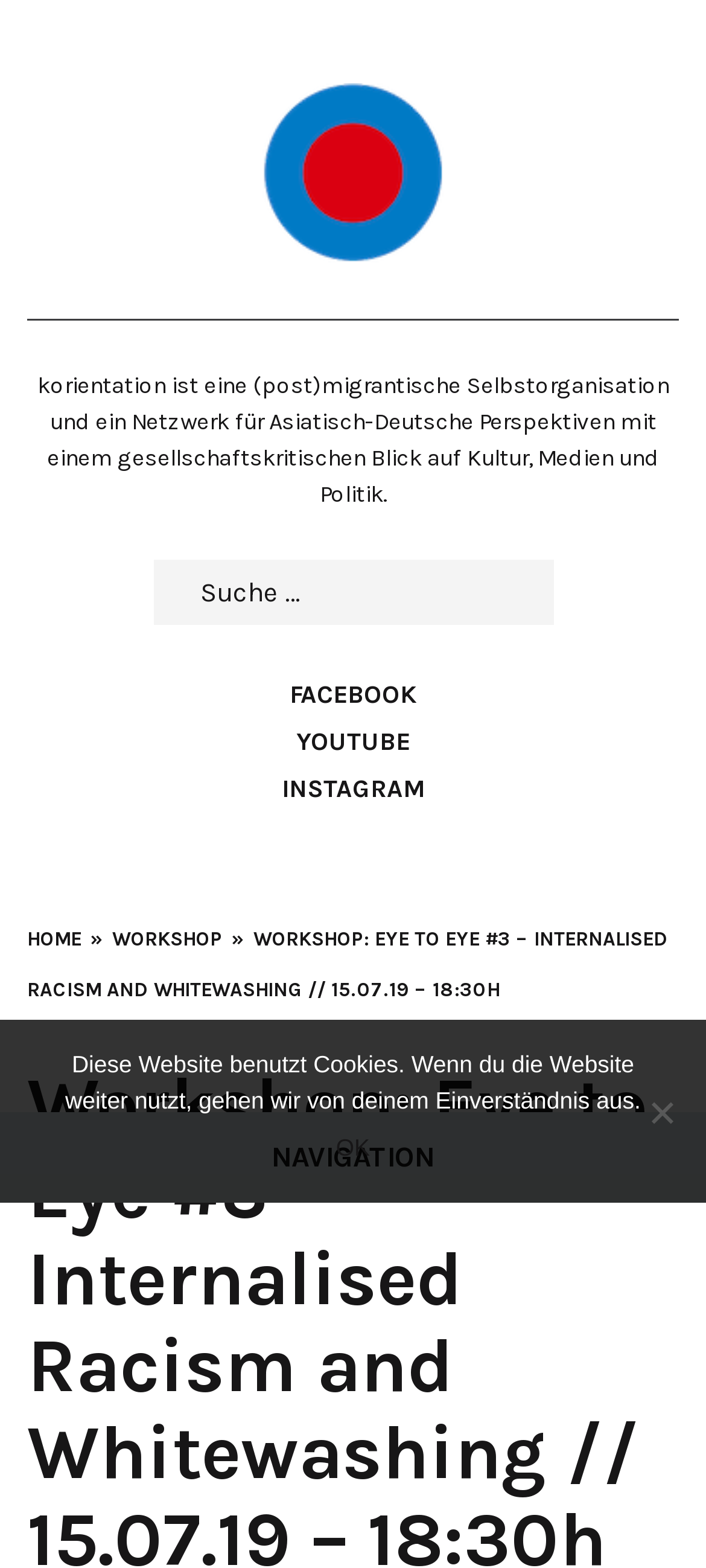How many navigation links are there?
Look at the image and respond with a single word or a short phrase.

3